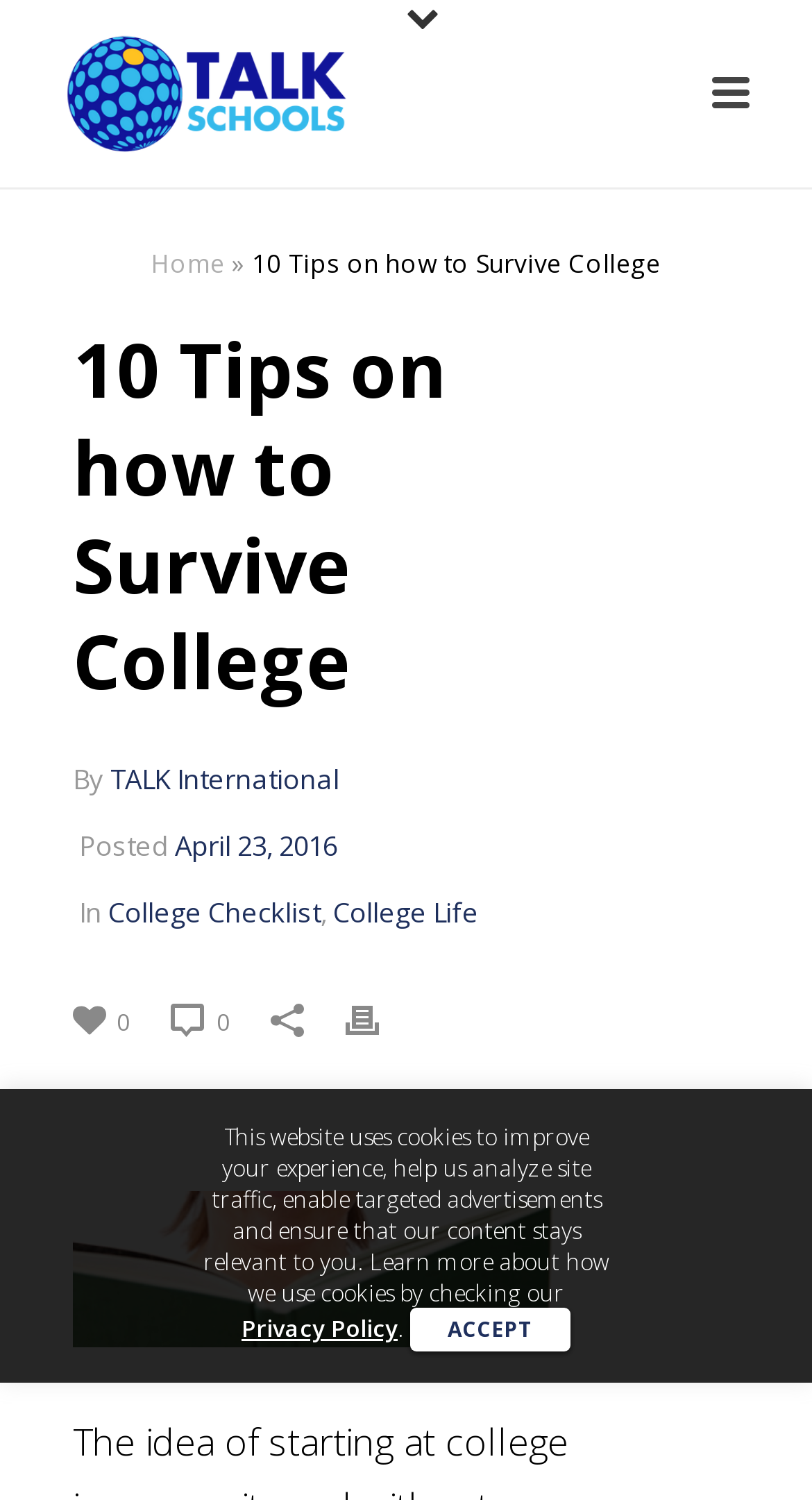Please specify the bounding box coordinates of the element that should be clicked to execute the given instruction: 'Search for something'. Ensure the coordinates are four float numbers between 0 and 1, expressed as [left, top, right, bottom].

None